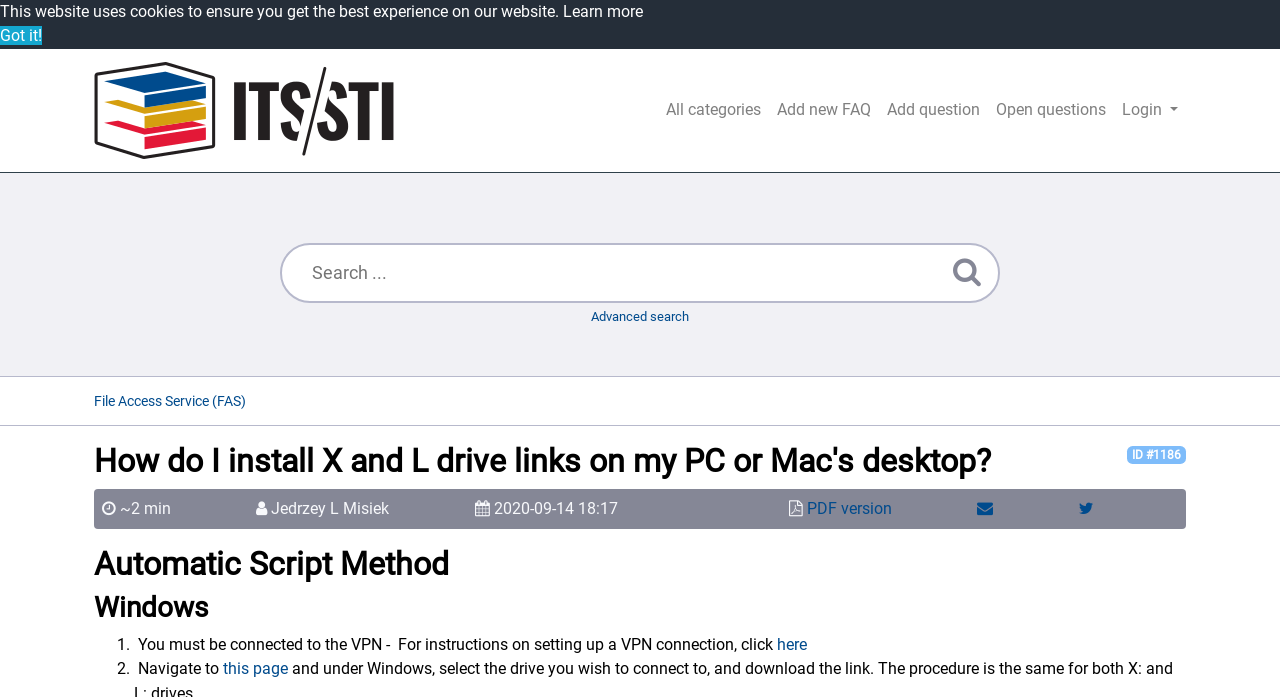Explain in detail what is displayed on the webpage.

This webpage is about the Glendon ITS FAQ, specifically focusing on how to install X and L drive links on a PC or Mac's desktop. At the top of the page, there is a cookie consent dialog with a message explaining the use of cookies on the website. Below this dialog, there are several links, including "phpMyFAQ", "All categories", "Add new FAQ", "Add question", "Open questions", and "Login".

On the left side of the page, there is a search bar with a textbox and a search button. Below the search bar, there is a link to "File Access Service (FAS)". The main content of the page is divided into sections, with headings such as "How do I install X and L drive links on my PC or Mac's desktop?", "Automatic Script Method", and "Windows".

The content is organized in a step-by-step manner, with numbered list markers and descriptive text explaining the process. There are also links to additional resources, such as a PDF version of the instructions. The page also displays information about the author, Jedrzey L Misiek, and the date the content was published, September 14, 2020.